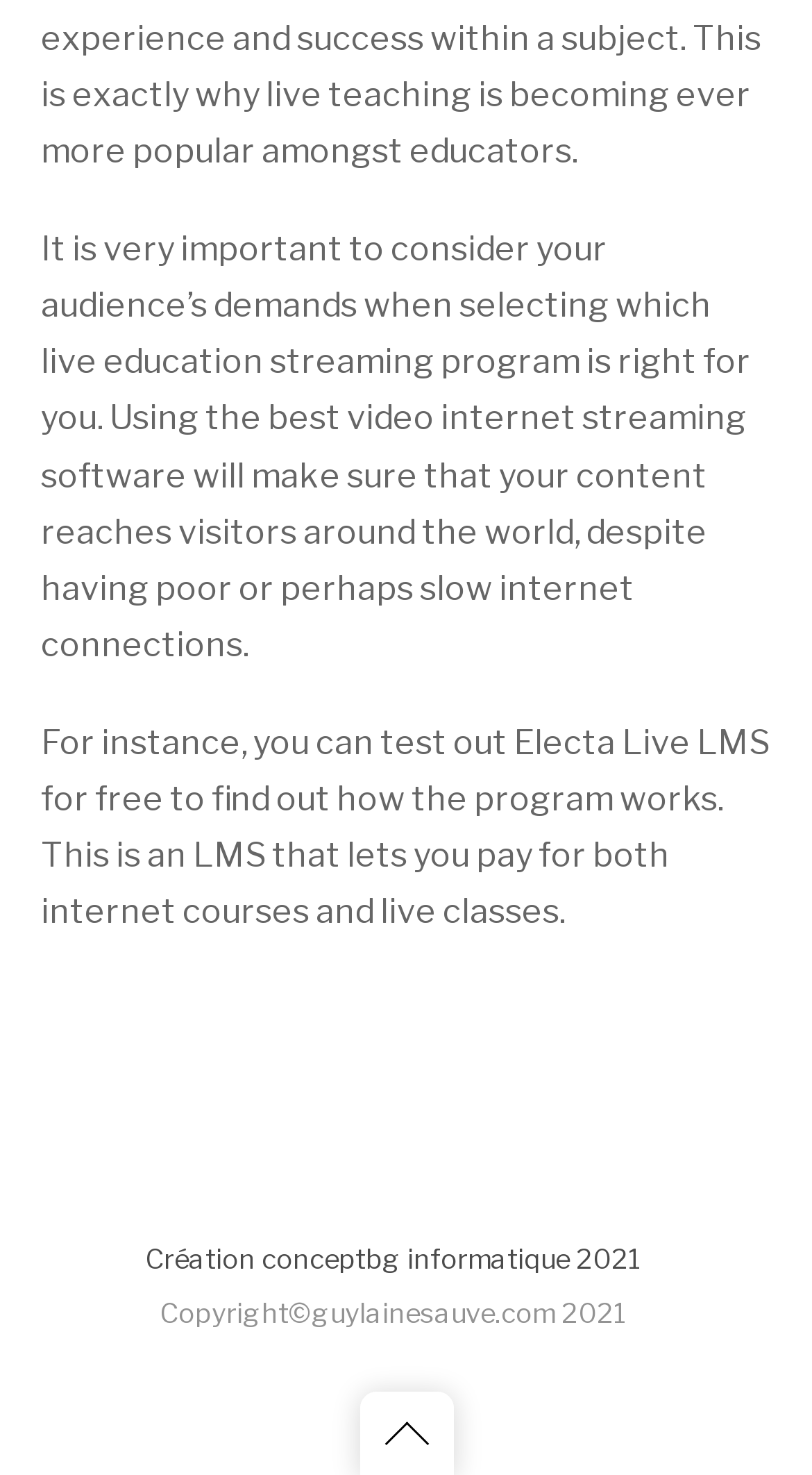Identify the bounding box of the HTML element described here: "Back to top". Provide the coordinates as four float numbers between 0 and 1: [left, top, right, bottom].

[0.442, 0.943, 0.558, 1.0]